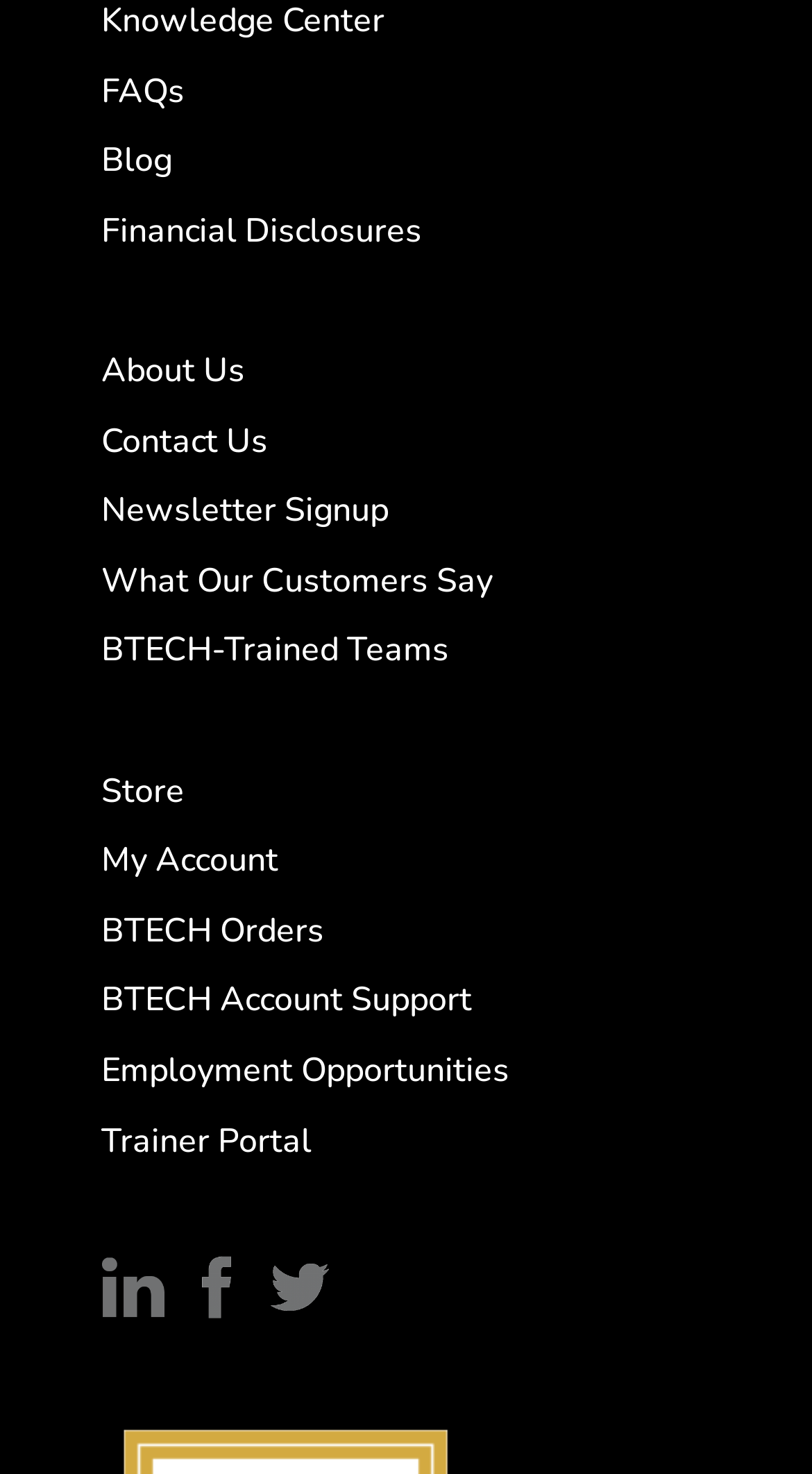Ascertain the bounding box coordinates for the UI element detailed here: "Employment Opportunities". The coordinates should be provided as [left, top, right, bottom] with each value being a float between 0 and 1.

[0.125, 0.711, 0.628, 0.742]